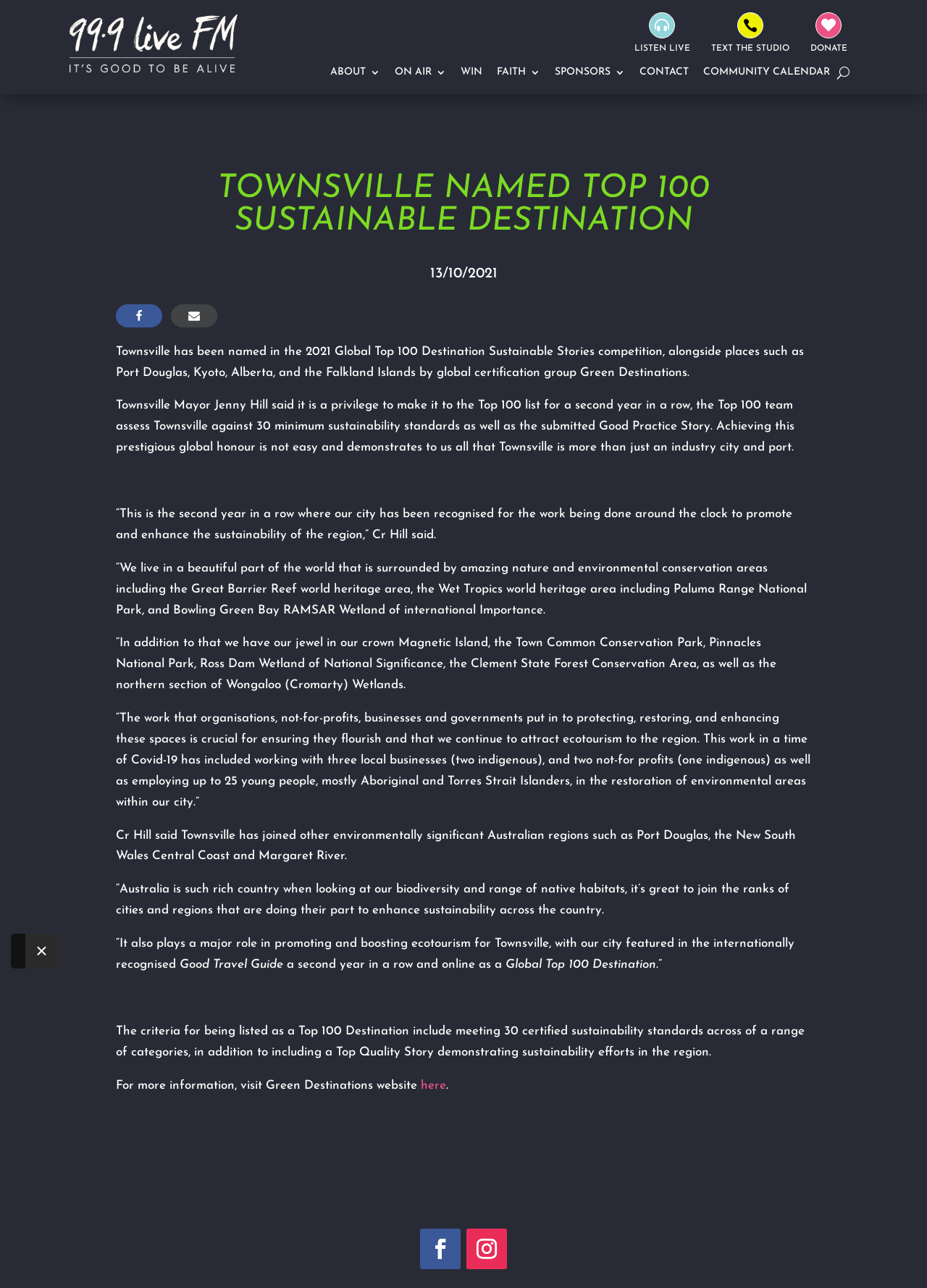Provide the bounding box coordinates of the section that needs to be clicked to accomplish the following instruction: "Click the CONTACT link."

[0.69, 0.052, 0.743, 0.065]